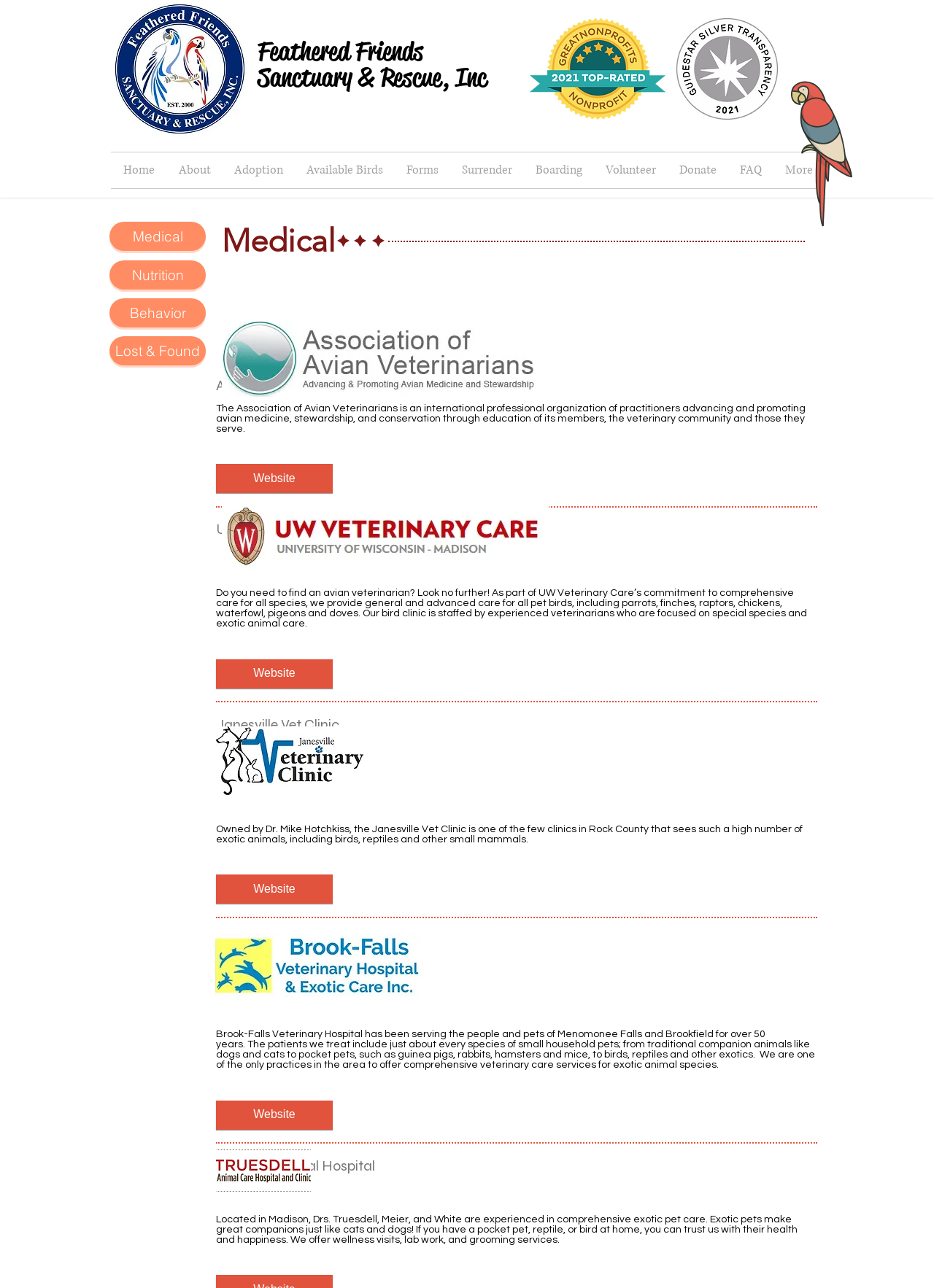Please specify the bounding box coordinates of the clickable region to carry out the following instruction: "Check out the 'Janesville Vet Clinic' website". The coordinates should be four float numbers between 0 and 1, in the format [left, top, right, bottom].

[0.231, 0.679, 0.356, 0.702]